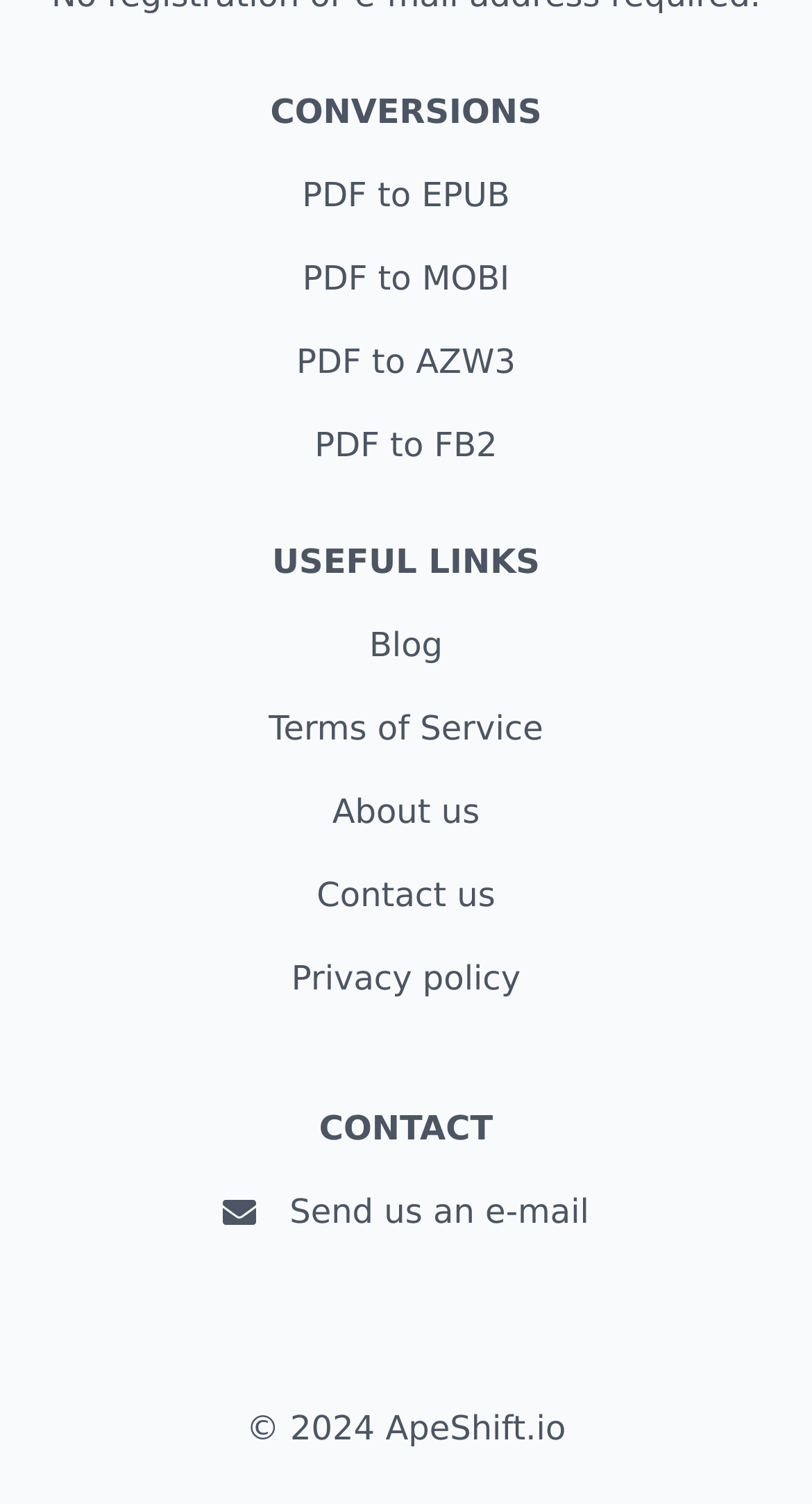What is the copyright year?
Using the information from the image, give a concise answer in one word or a short phrase.

2024